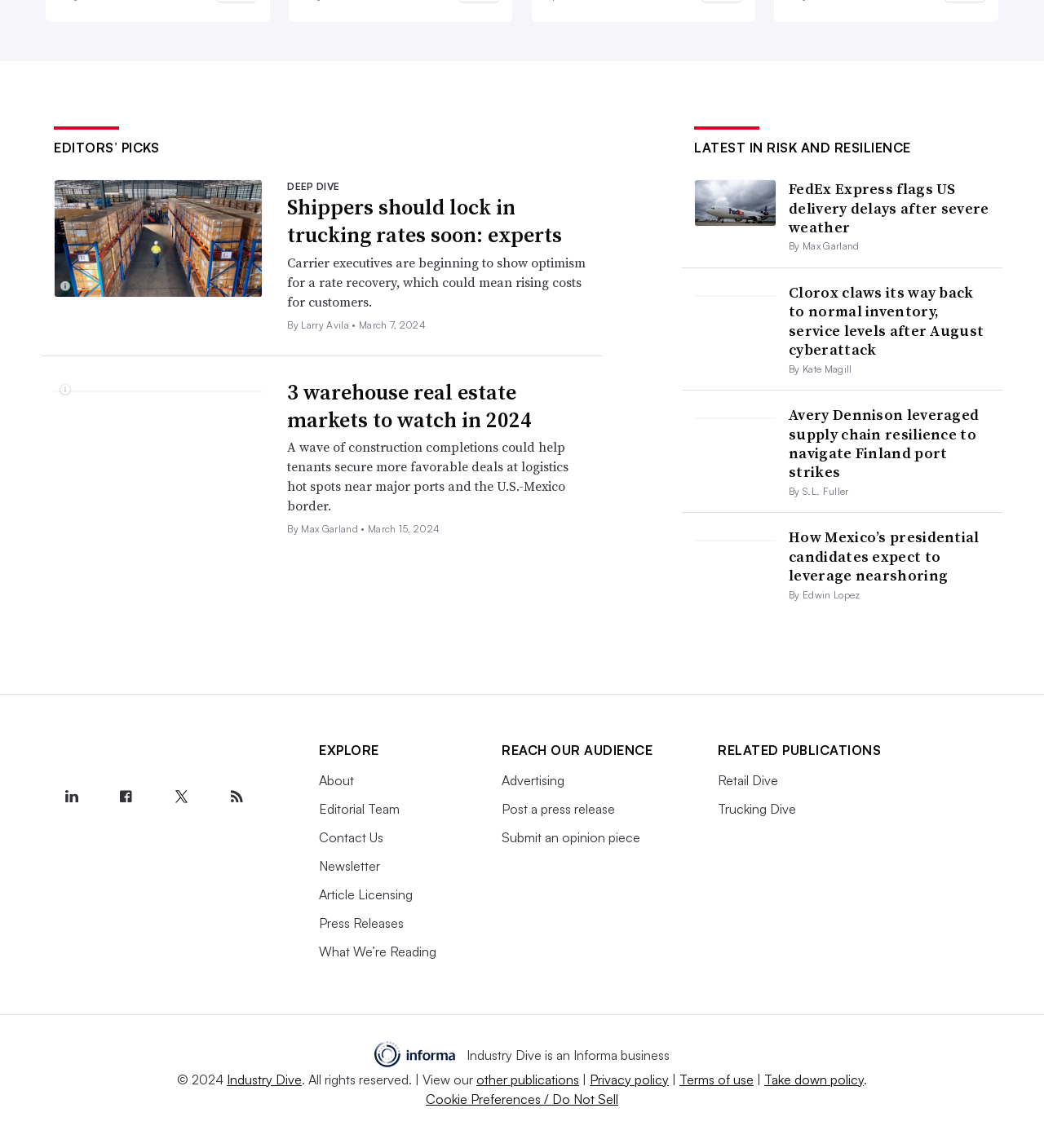Could you find the bounding box coordinates of the clickable area to complete this instruction: "Read article 'Shippers should lock in trucking rates soon: experts'"?

[0.275, 0.169, 0.565, 0.217]